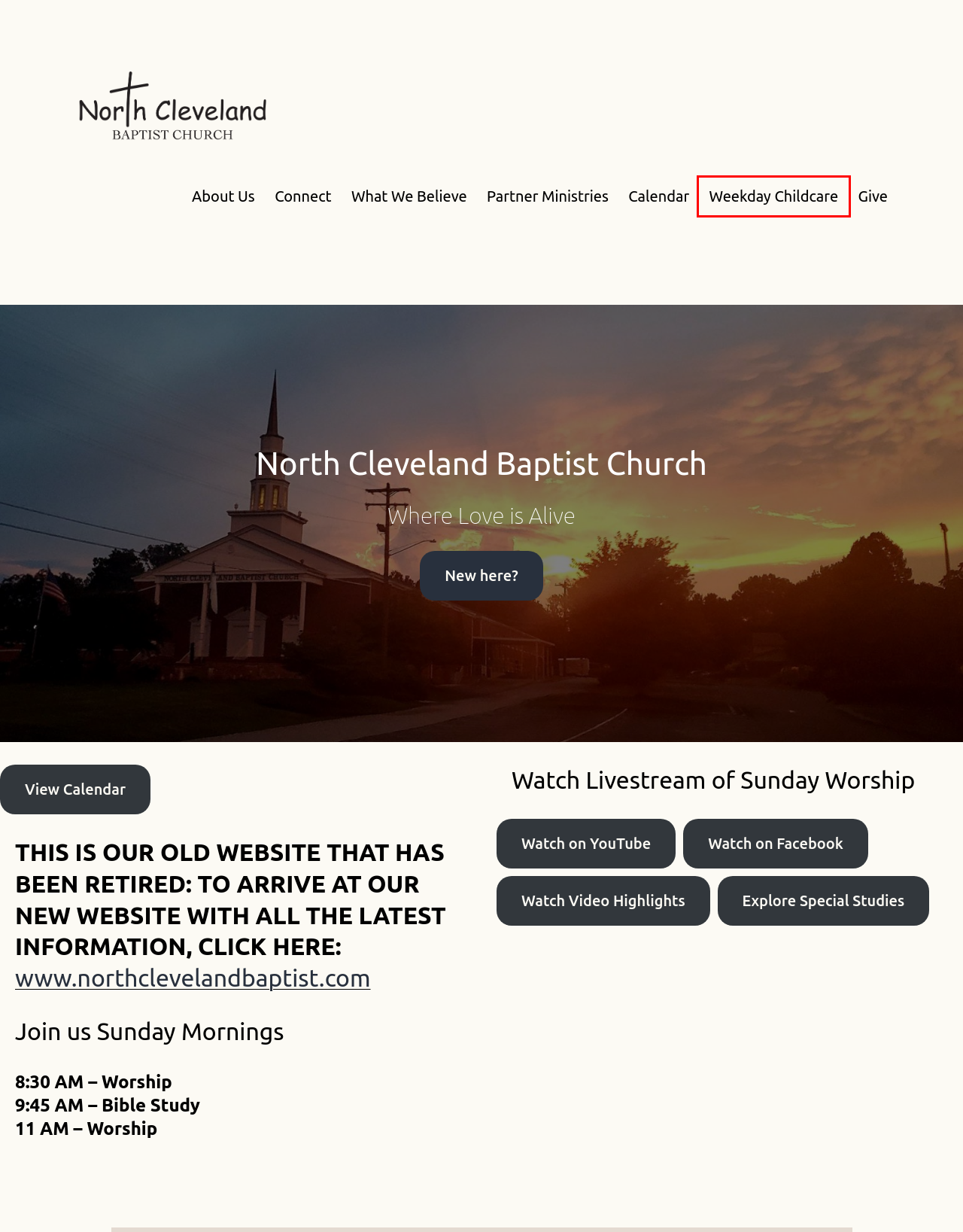You have a screenshot of a webpage, and a red bounding box highlights an element. Select the webpage description that best fits the new page after clicking the element within the bounding box. Options are:
A. About Us – North Cleveland Baptist Church
B. New Here? – North Cleveland Baptist Church
C. Connect – North Cleveland Baptist Church
D. Weekday Childcare Ministry – North Cleveland Baptist Church
E. Watch – North Cleveland Baptist Church
F. Special Studies with Dr. Jay – North Cleveland Baptist Church
G. Browser Not Supported
H. Partnerships – North Cleveland Baptist Church

D